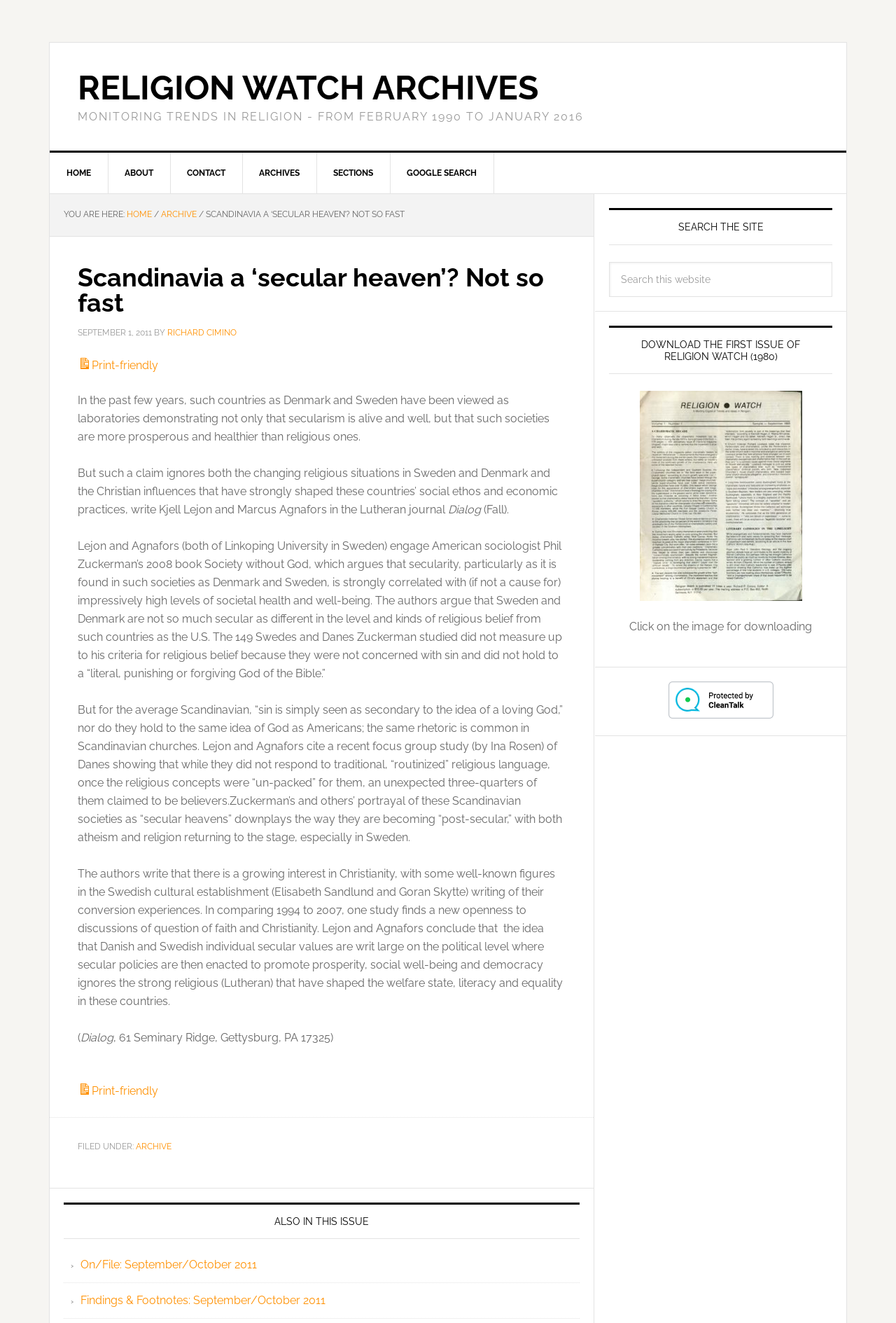Identify the bounding box coordinates of the clickable region necessary to fulfill the following instruction: "Click the SEND button". The bounding box coordinates should be four float numbers between 0 and 1, i.e., [left, top, right, bottom].

None